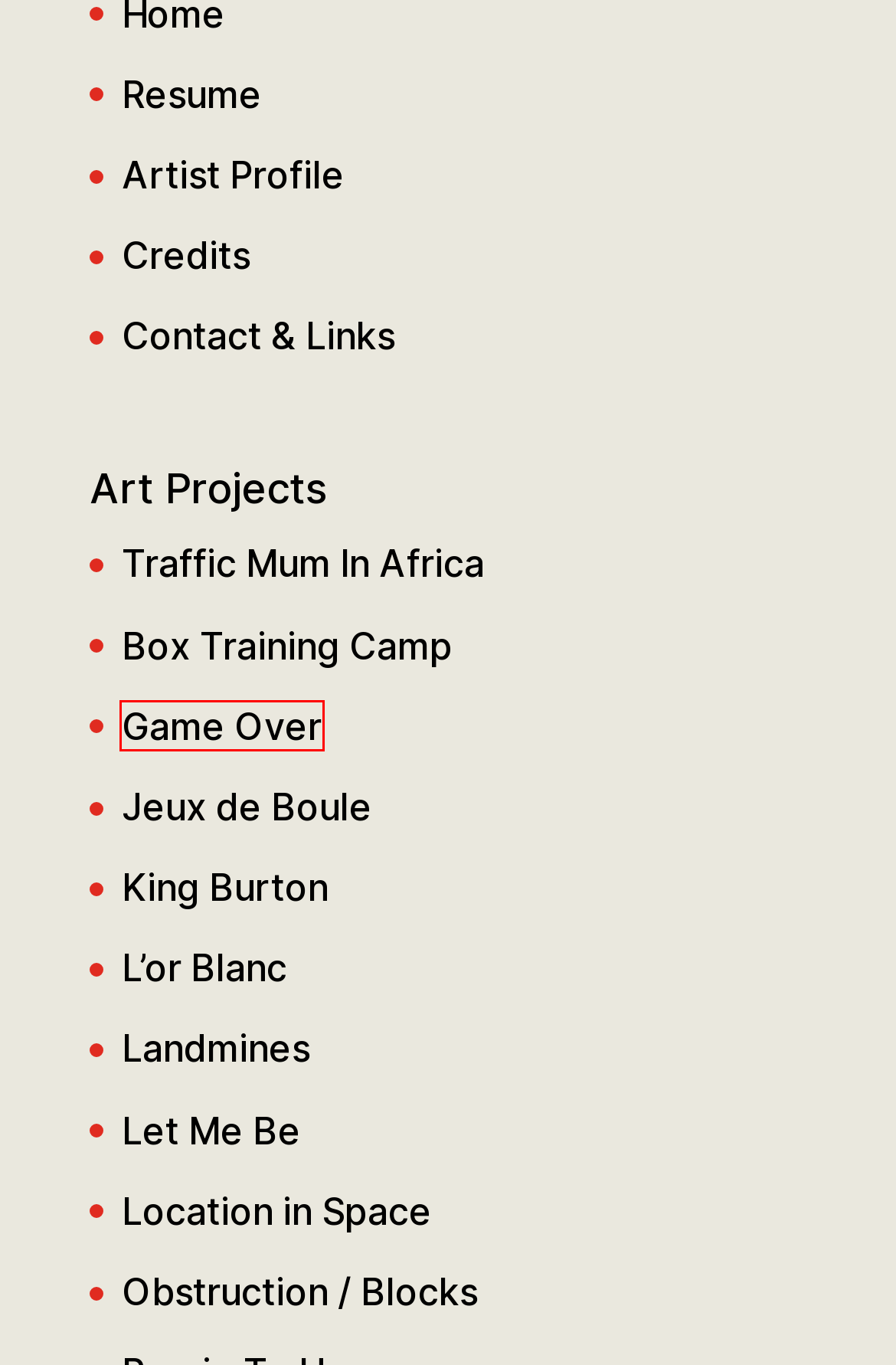Examine the screenshot of a webpage featuring a red bounding box and identify the best matching webpage description for the new page that results from clicking the element within the box. Here are the options:
A. Jeux de Boule | Saliou Traore
B. Location in Space | Saliou Traore
C. L’or Blanc | Saliou Traore
D. Traffic Mum In Africa | Saliou Traore
E. Credits | Saliou Traore
F. Contact & Links | Saliou Traore
G. Game Over | Saliou Traore
H. King Burton | Saliou Traore

G